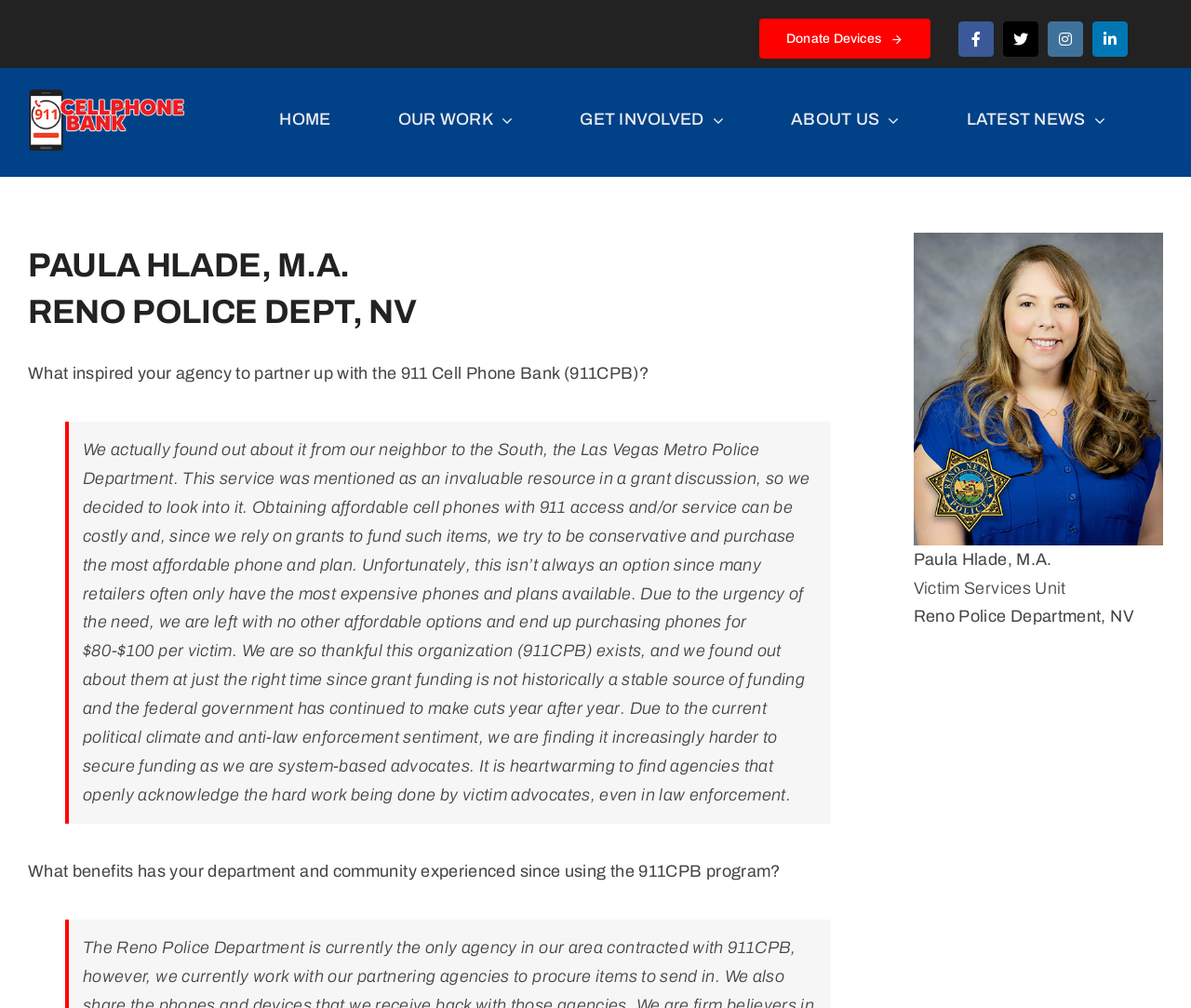Using the provided element description: "Next »", identify the bounding box coordinates. The coordinates should be four floats between 0 and 1 in the order [left, top, right, bottom].

None